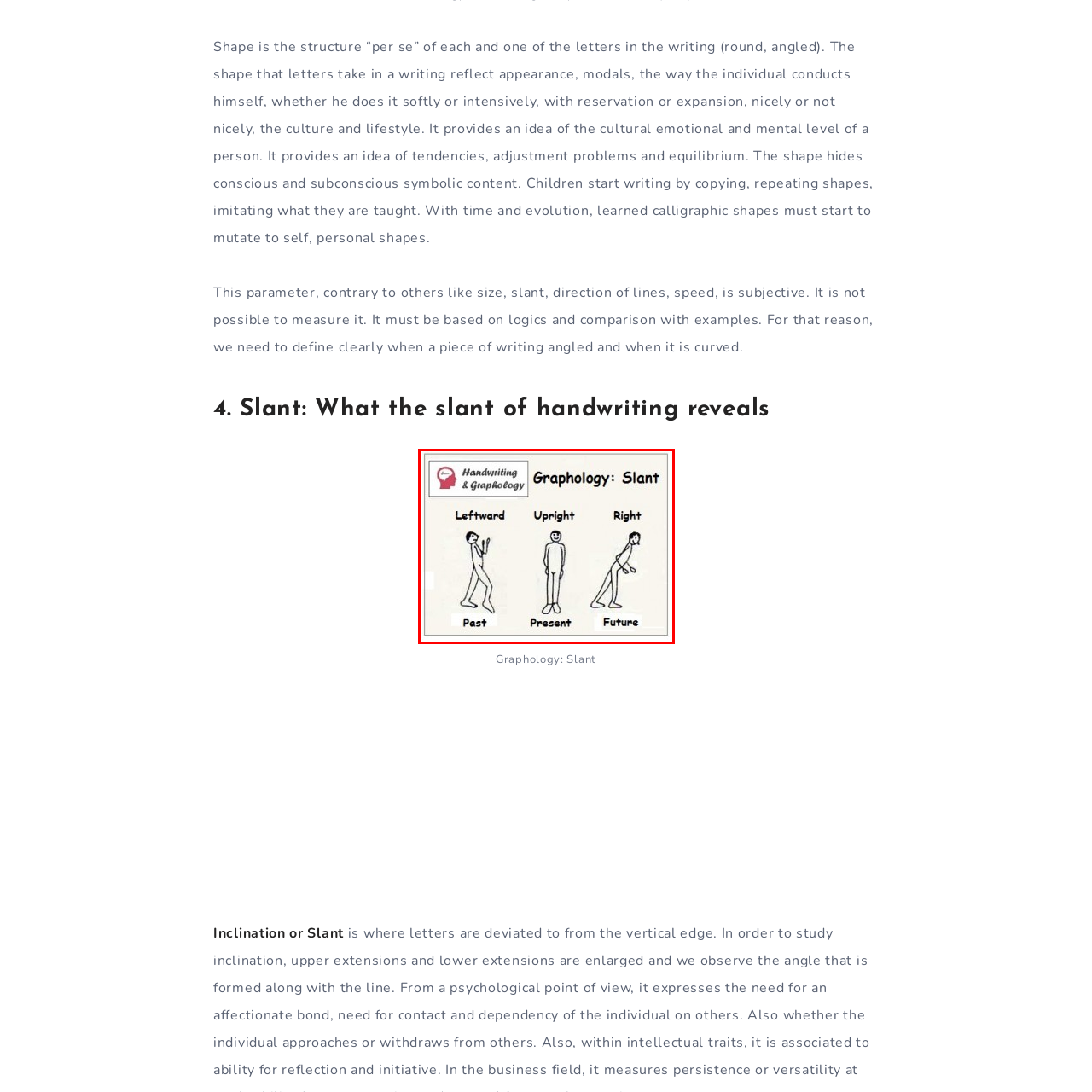What is the central figure representing?
Review the image marked by the red bounding box and deliver a detailed response to the question.

The upright slant figure positioned in the center of the image represents the present, indicating a balanced and pragmatic personality.